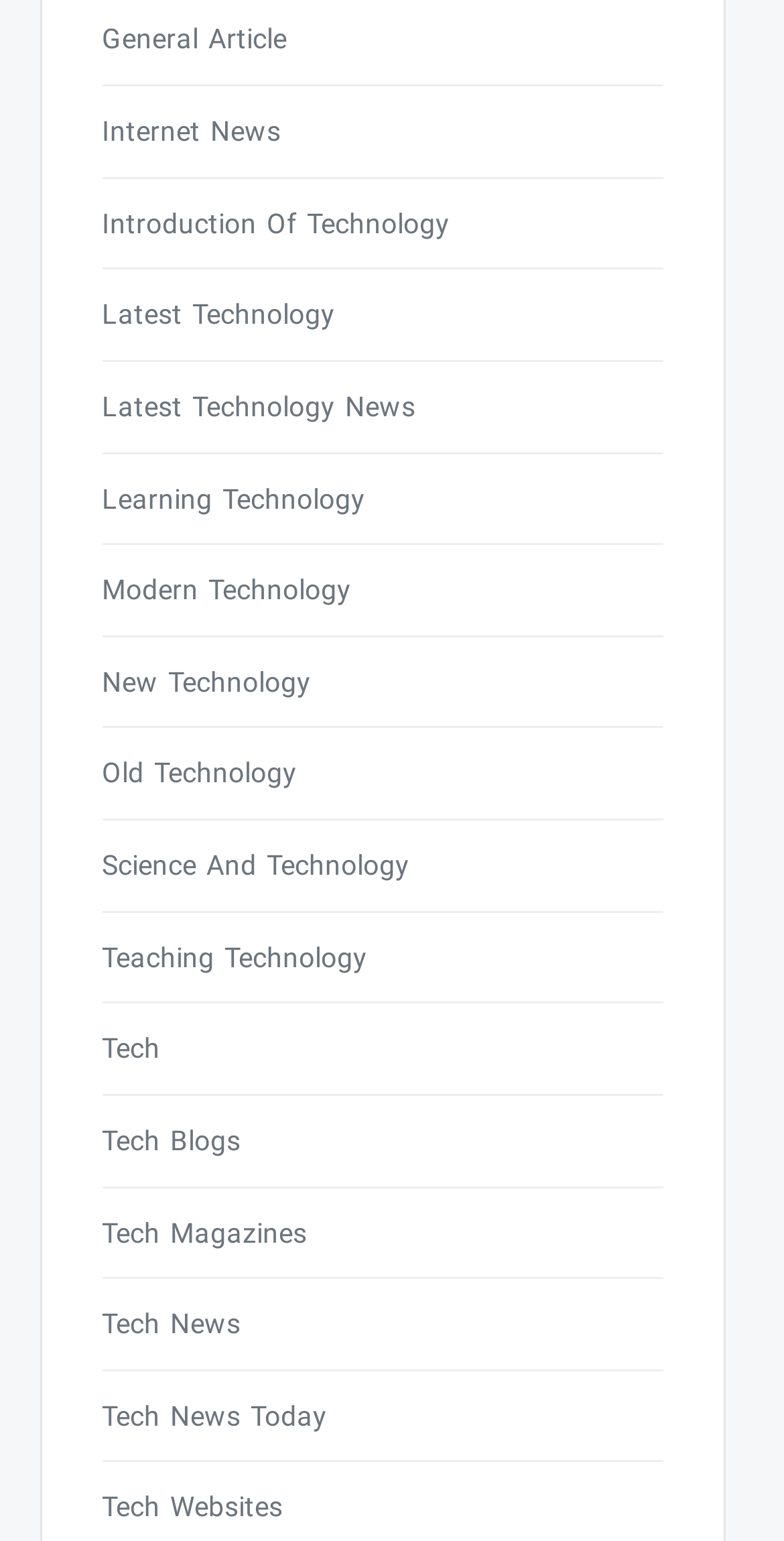Give a one-word or short phrase answer to this question: 
What is the first technology-related topic?

General Article